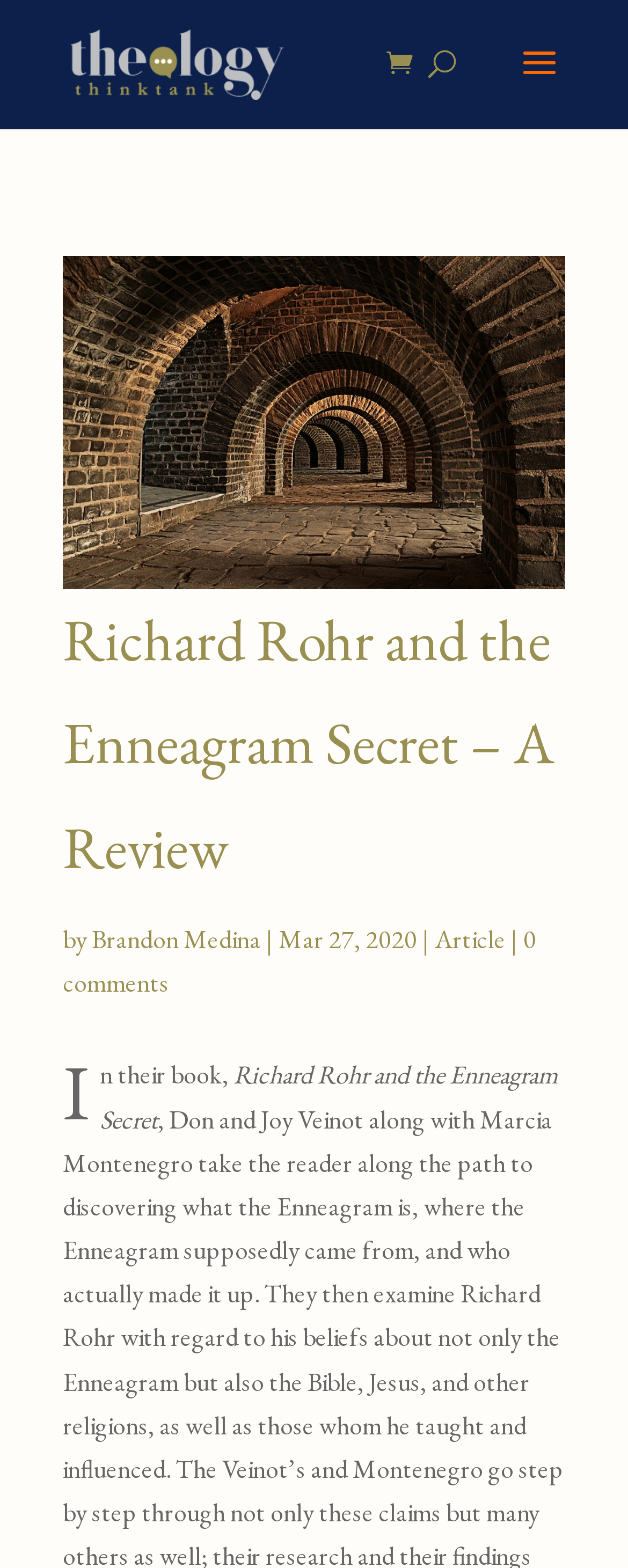How many comments does the article have?
Kindly answer the question with as much detail as you can.

The number of comments on the article can be found at the bottom of the article, where it says '0 comments'.